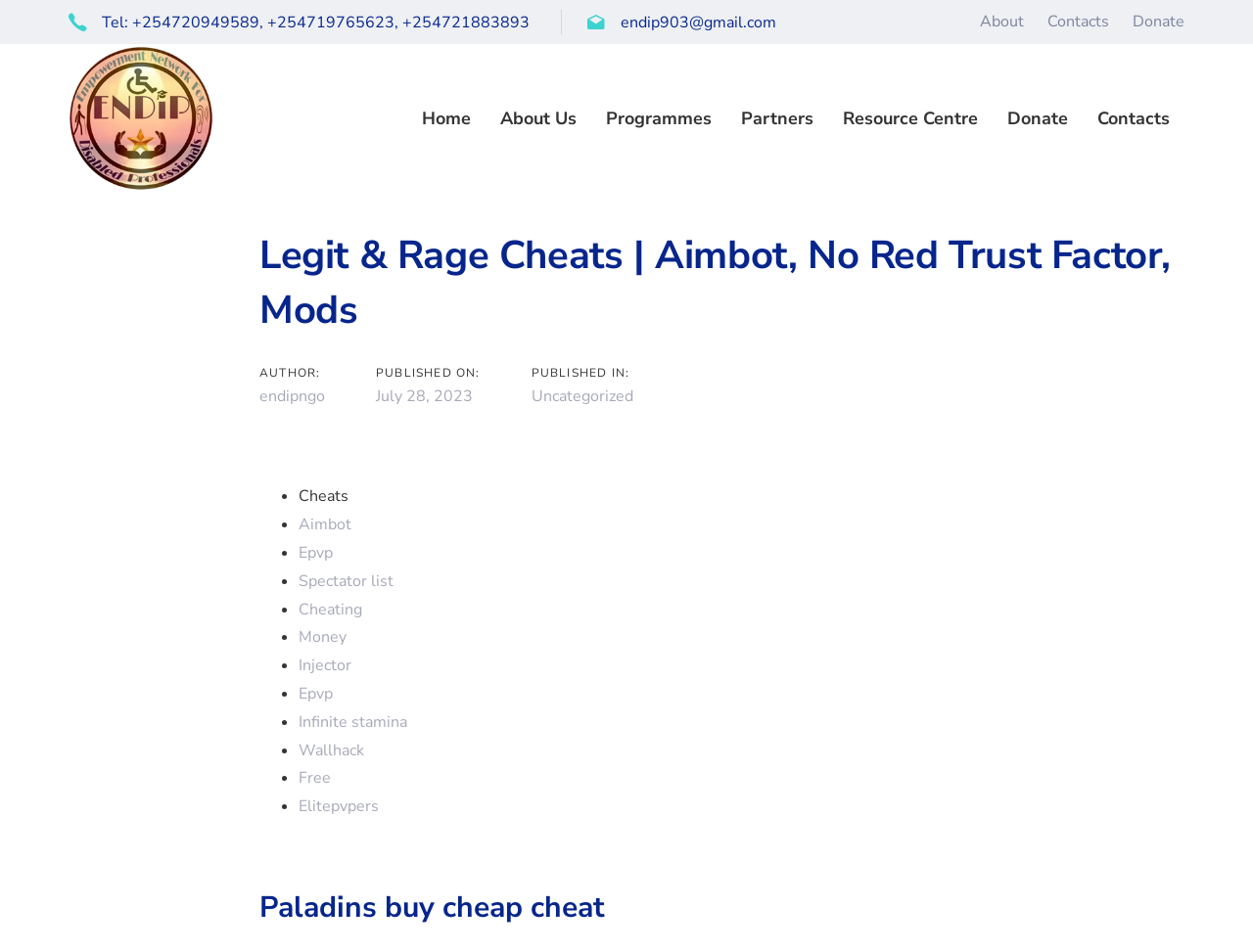Please determine the bounding box coordinates of the section I need to click to accomplish this instruction: "Click on the 'Empowerment Network for Disabled Professionals' link".

[0.055, 0.046, 0.17, 0.202]